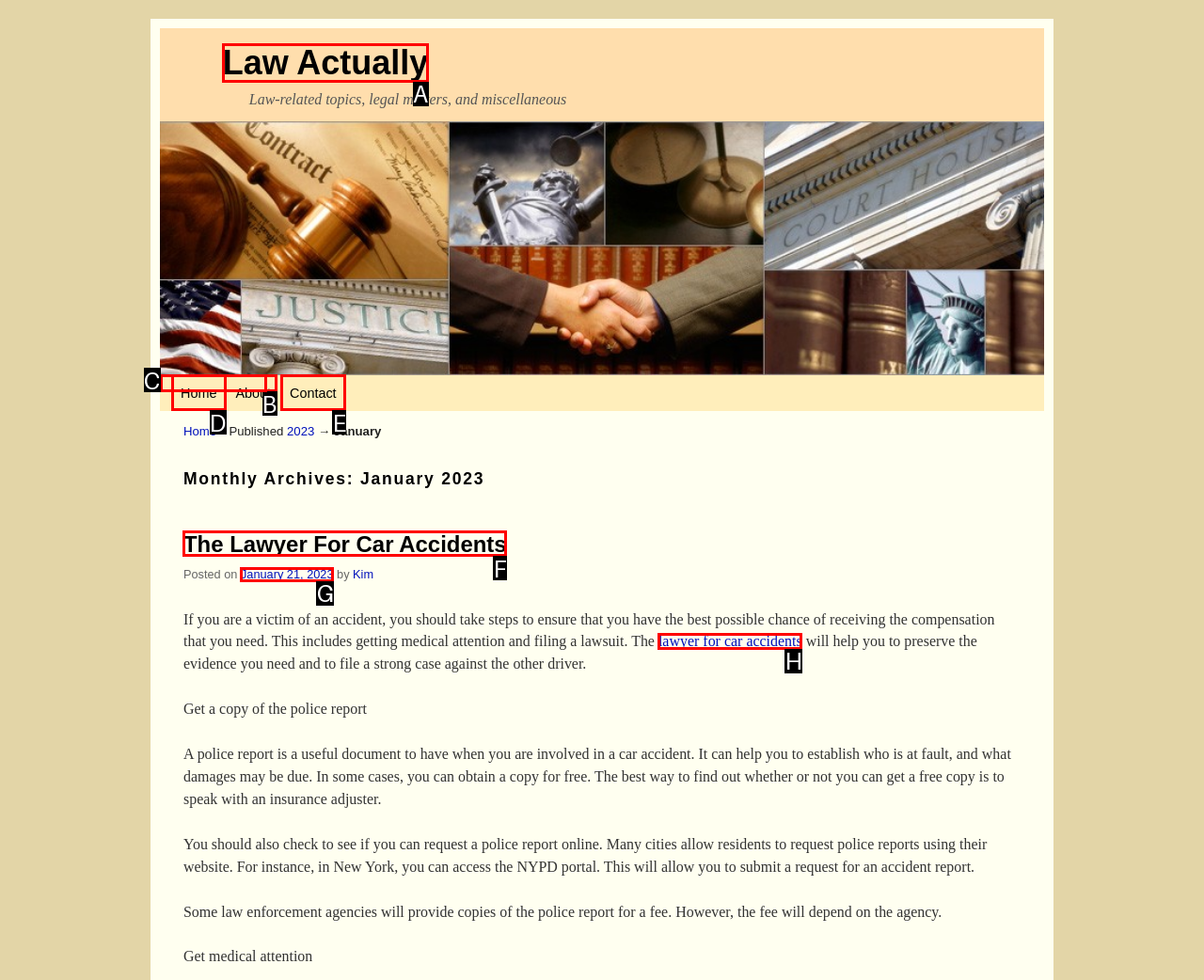Indicate the UI element to click to perform the task: Click on the 'The Lawyer For Car Accidents' link. Reply with the letter corresponding to the chosen element.

F